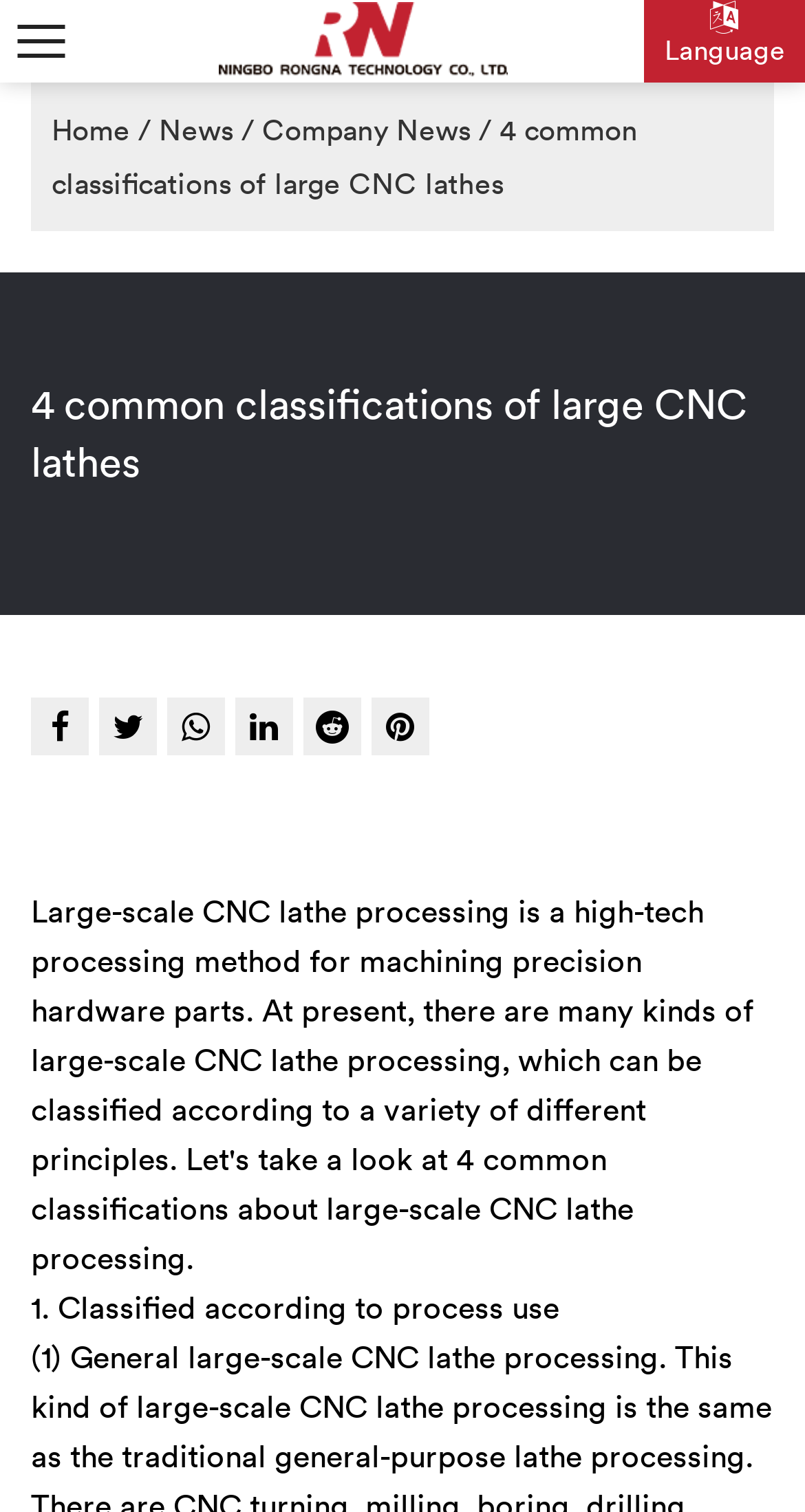Find and provide the bounding box coordinates for the UI element described with: "Home".

[0.064, 0.074, 0.162, 0.098]